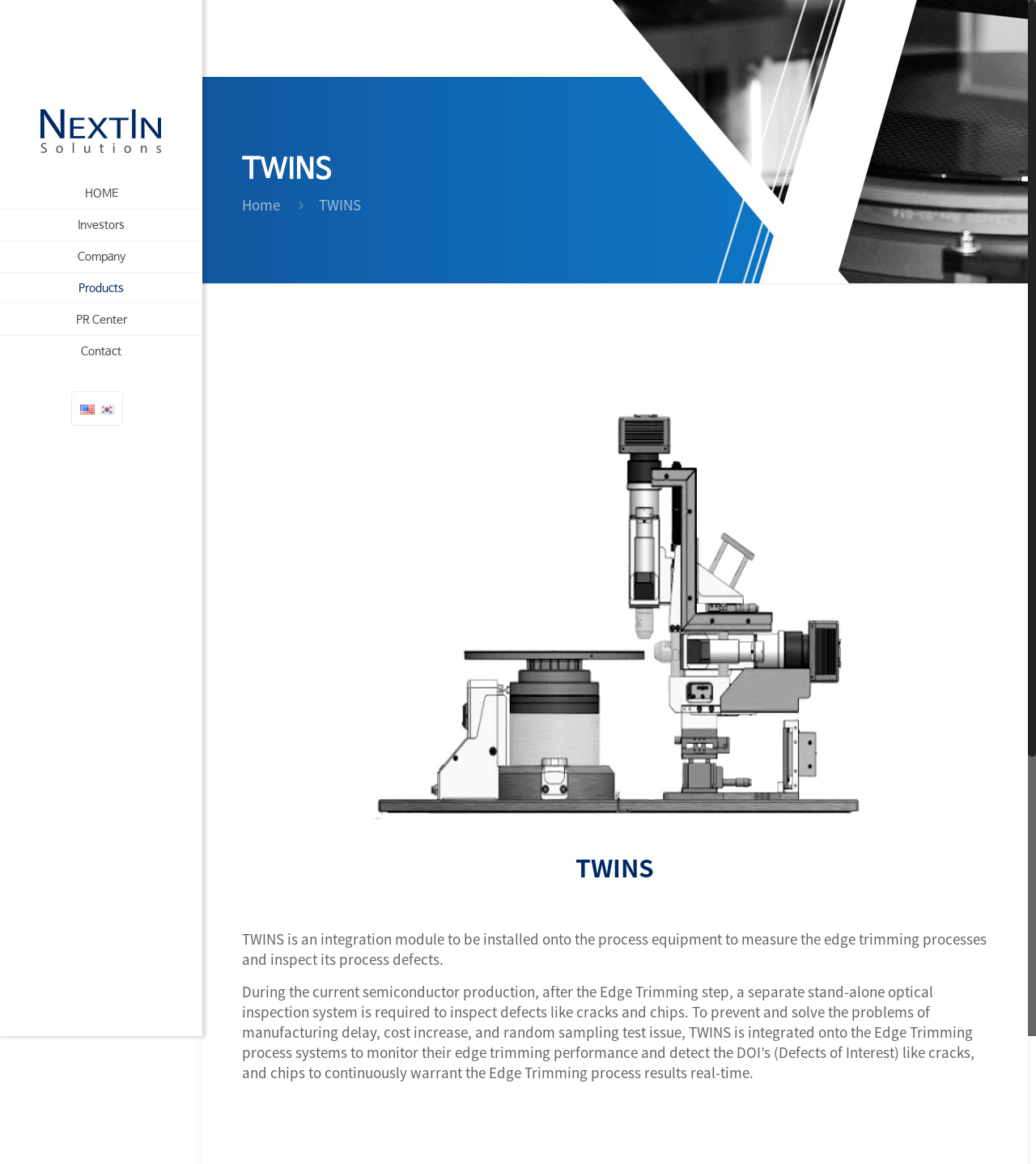What is the purpose of TWINS?
Observe the image and answer the question with a one-word or short phrase response.

Inspect defects